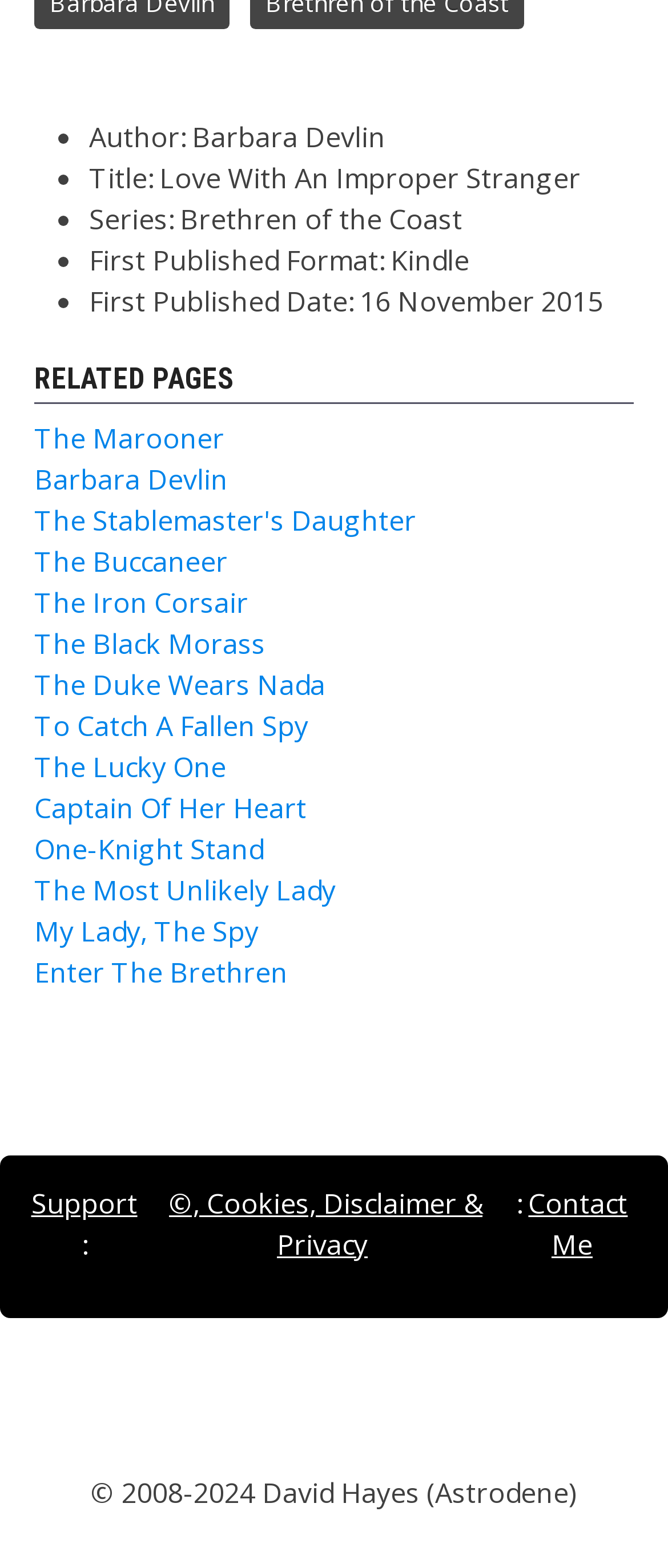Please specify the bounding box coordinates in the format (top-left x, top-left y, bottom-right x, bottom-right y), with values ranging from 0 to 1. Identify the bounding box for the UI component described as follows: The Most Unlikely Lady

[0.051, 0.555, 0.503, 0.579]